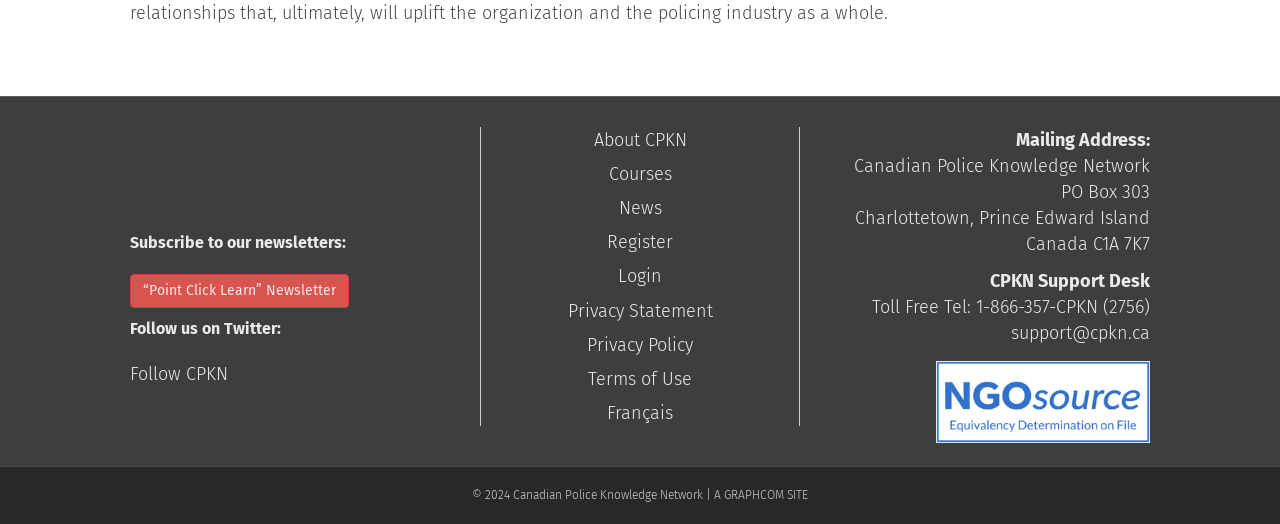Please locate the bounding box coordinates of the element that needs to be clicked to achieve the following instruction: "Follow CPKN on Twitter". The coordinates should be four float numbers between 0 and 1, i.e., [left, top, right, bottom].

[0.102, 0.692, 0.178, 0.734]